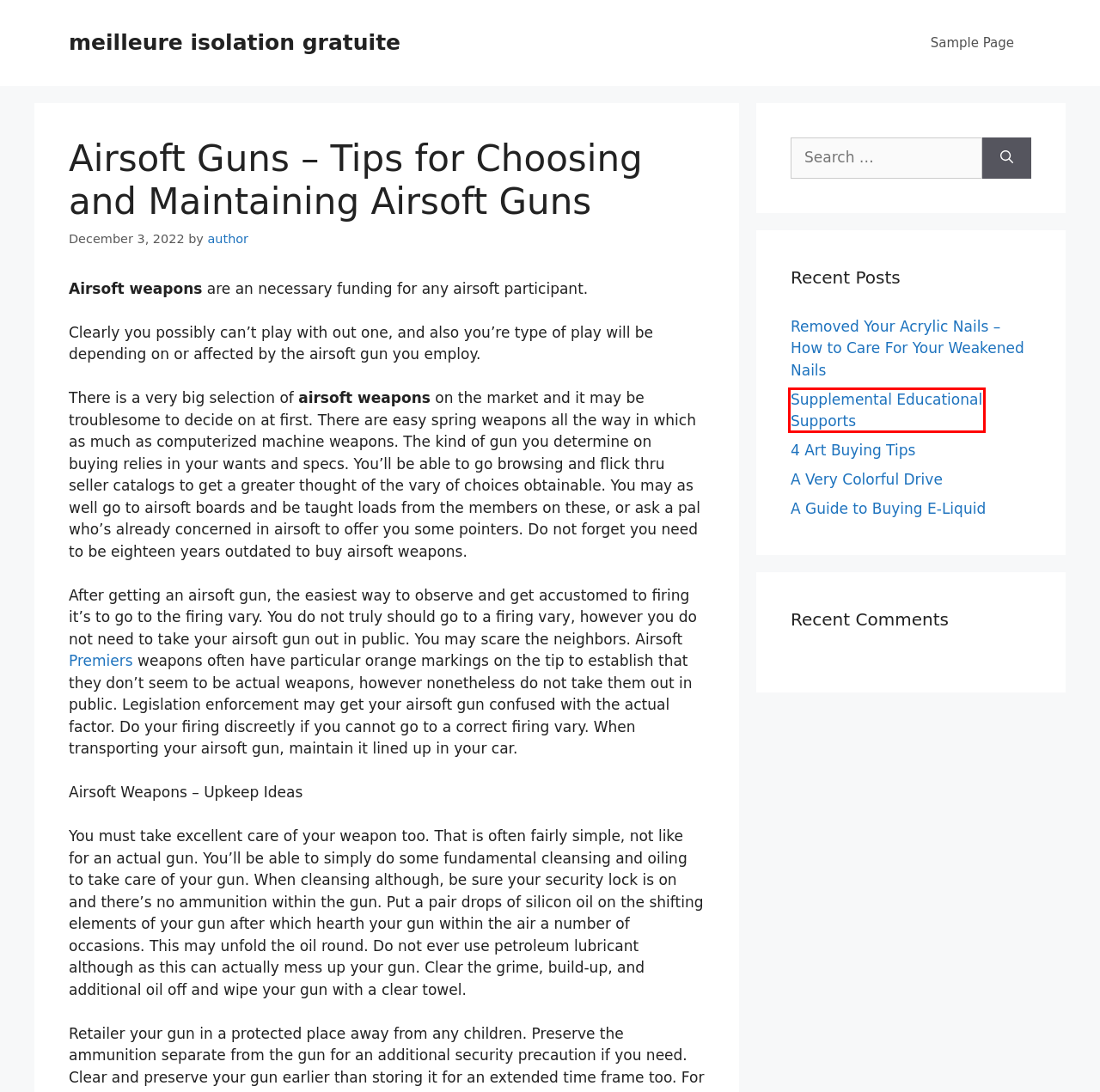A screenshot of a webpage is given, marked with a red bounding box around a UI element. Please select the most appropriate webpage description that fits the new page after clicking the highlighted element. Here are the candidates:
A. Supplemental Educational Supports – meilleure isolation gratuite
B. Removed Your Acrylic Nails – How to Care For Your Weakened Nails – meilleure isolation gratuite
C. 4 Art Buying Tips – meilleure isolation gratuite
D. author – meilleure isolation gratuite
E. 多くの施設や店舗で導入されるAI検温モニターとは？特徴やメリット・デメリットを解説！2024年6月更新｜多くの施設や店舗で導入されるAI検温モニターとは？
F. A Guide to Buying E-Liquid – meilleure isolation gratuite
G. A Very Colorful Drive – meilleure isolation gratuite
H. meilleure isolation gratuite – Just another WordPress site

A